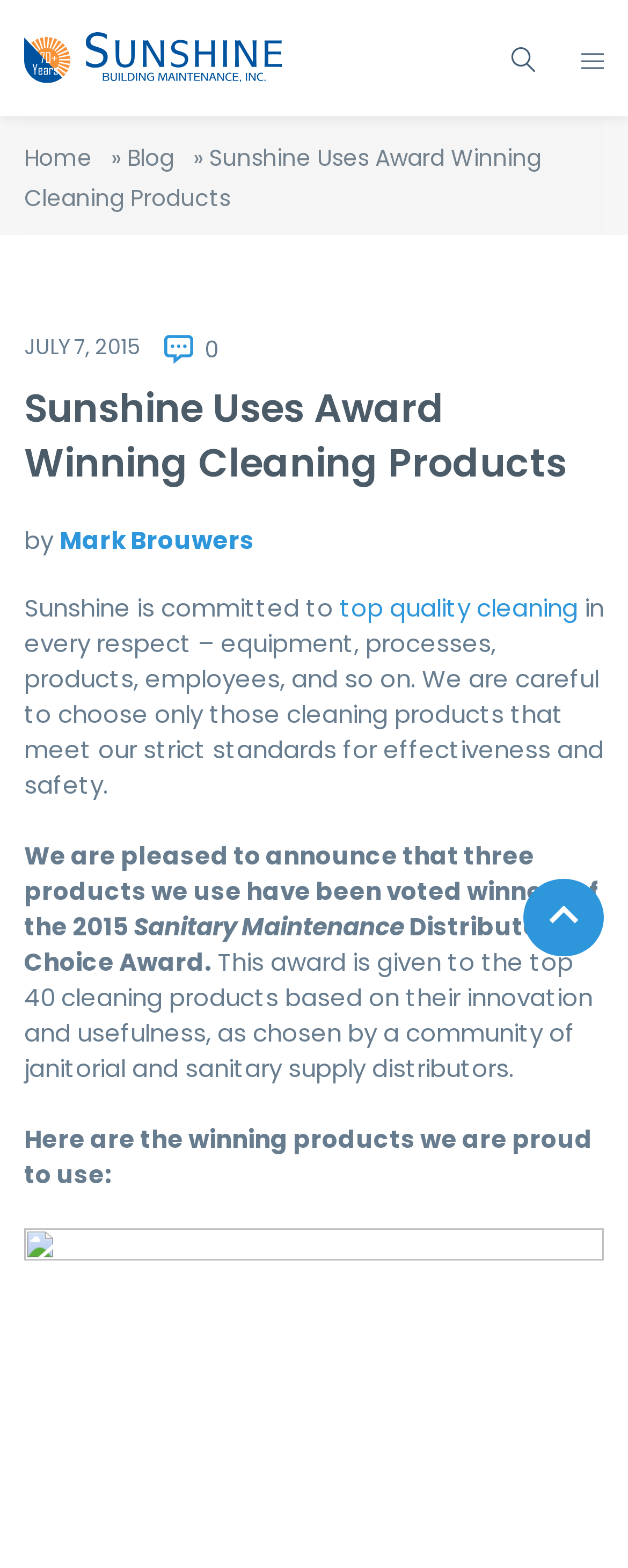Using the image as a reference, answer the following question in as much detail as possible:
What is Sunshine committed to?

Based on the webpage content, Sunshine is committed to top quality cleaning in every respect, including equipment, processes, products, employees, and so on.